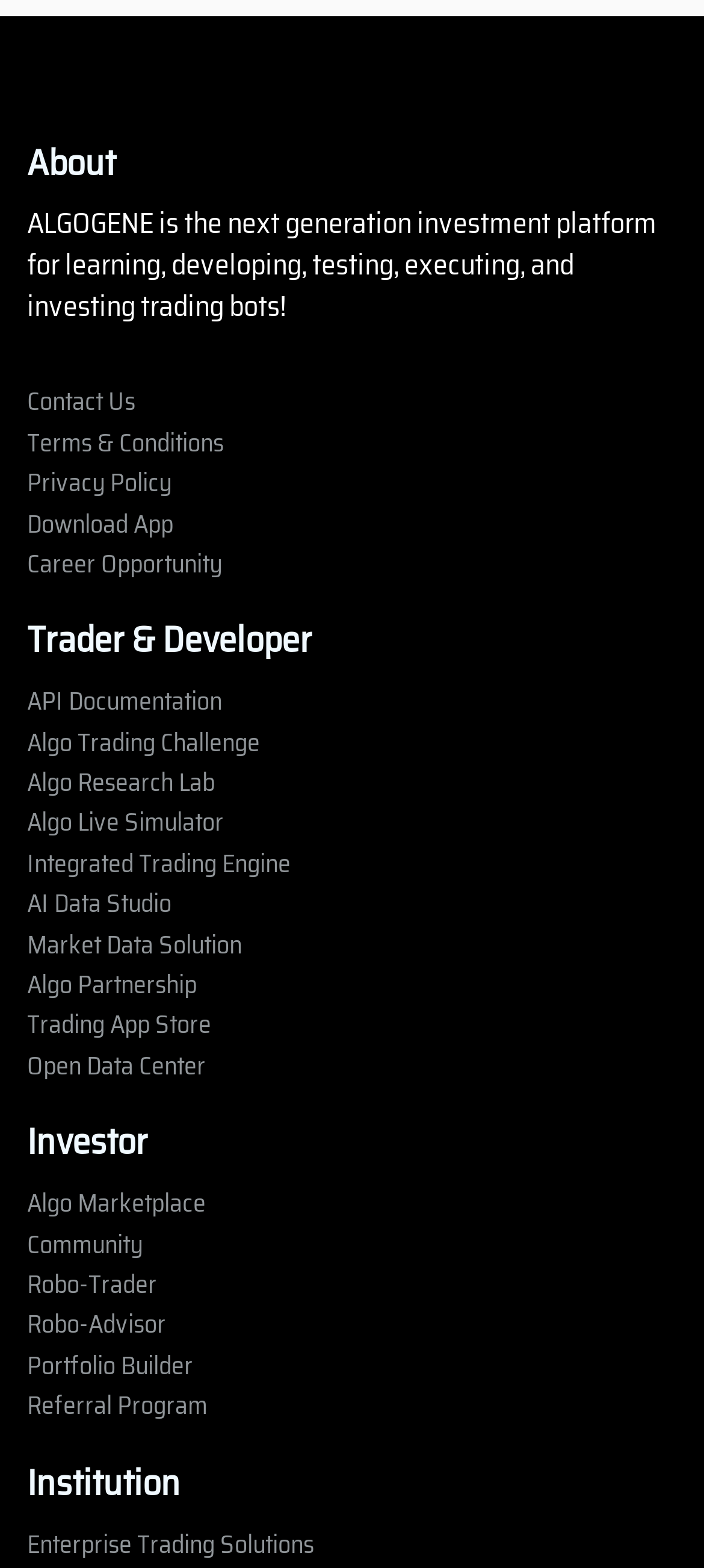Determine the bounding box coordinates for the element that should be clicked to follow this instruction: "Visit the Algo Marketplace". The coordinates should be given as four float numbers between 0 and 1, in the format [left, top, right, bottom].

[0.038, 0.755, 0.292, 0.78]